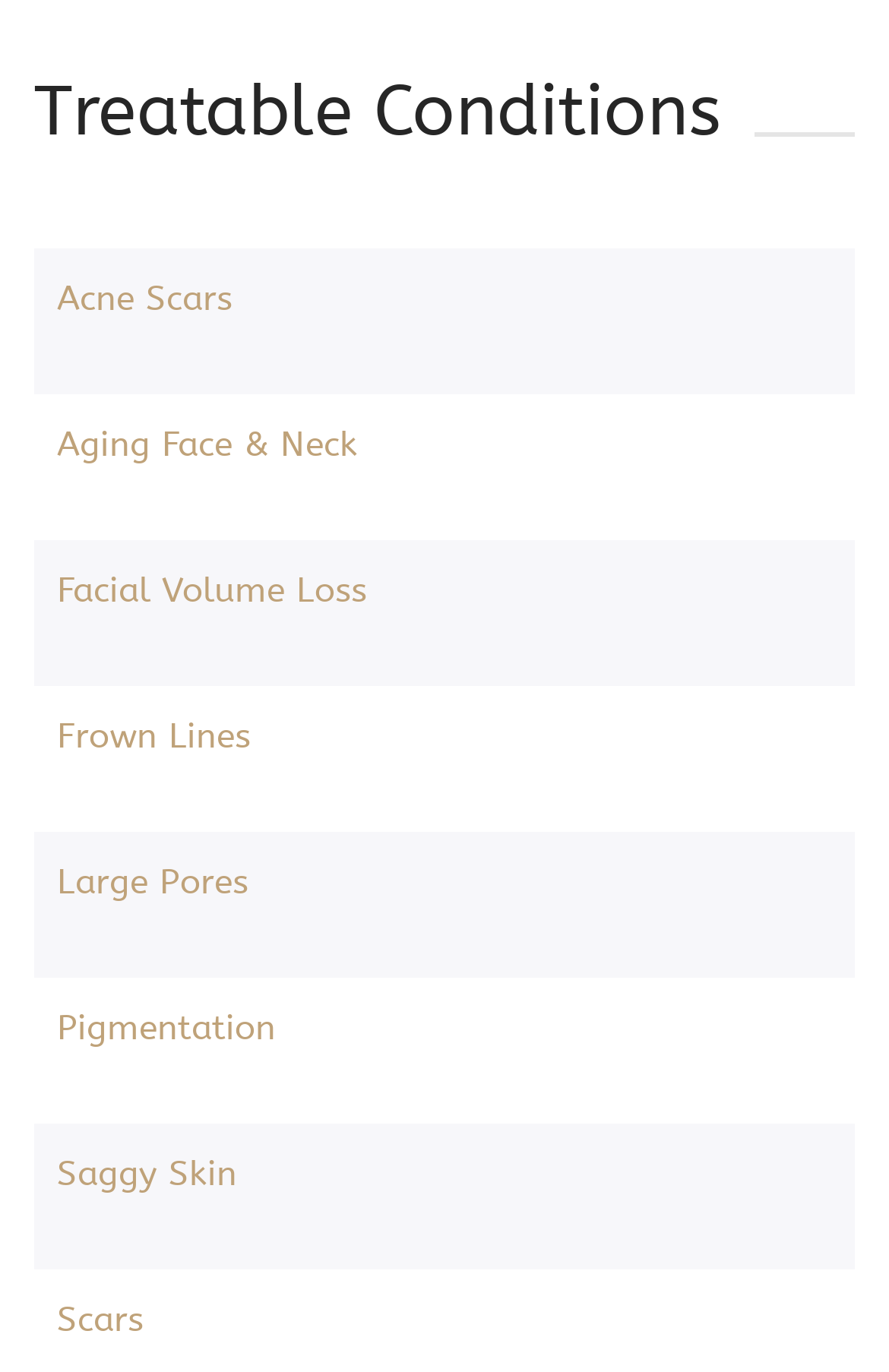Please identify the bounding box coordinates of the clickable region that I should interact with to perform the following instruction: "Get information on Frown Lines treatments". The coordinates should be expressed as four float numbers between 0 and 1, i.e., [left, top, right, bottom].

[0.064, 0.517, 0.936, 0.557]